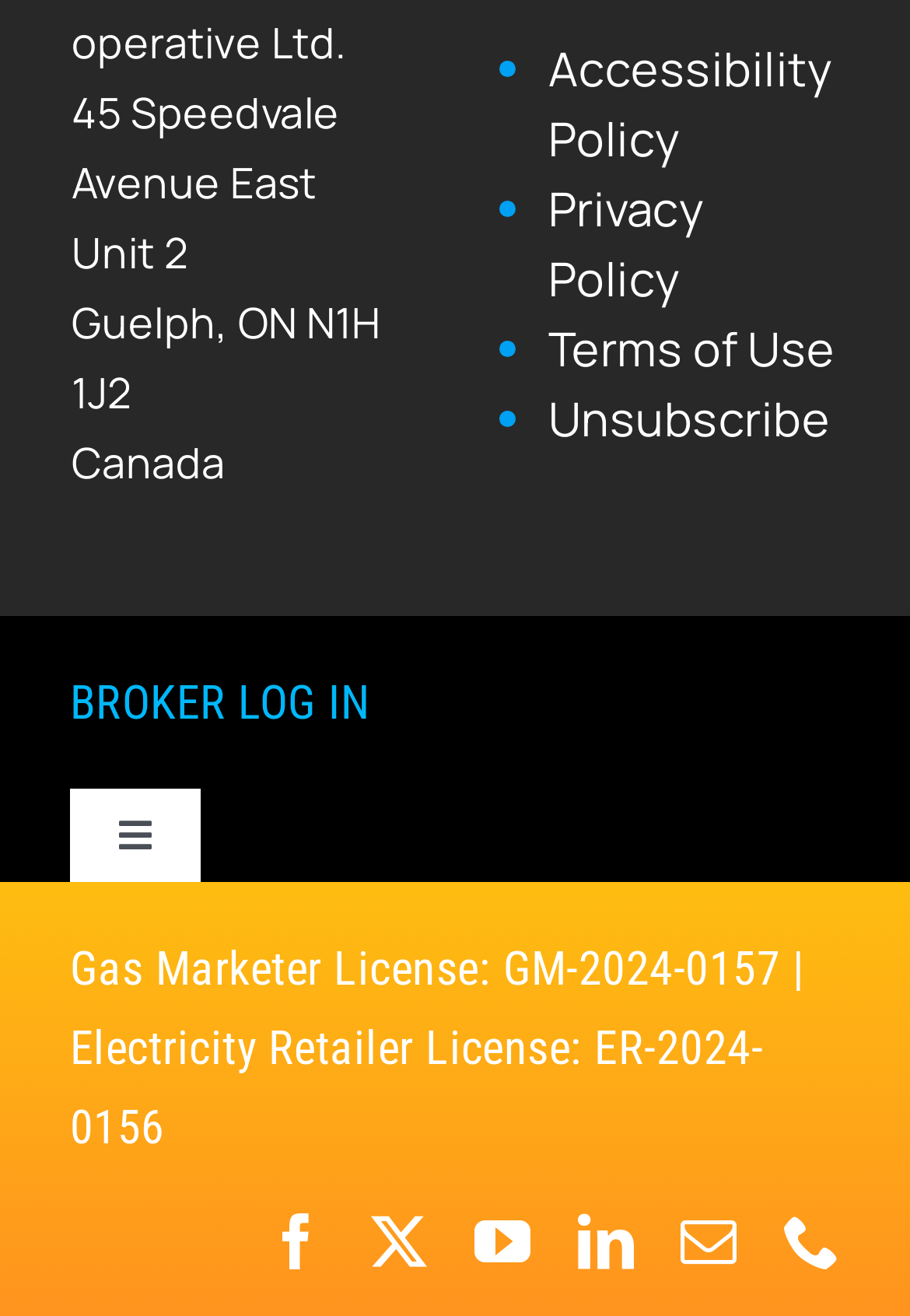What is the address of the company?
We need a detailed and exhaustive answer to the question. Please elaborate.

I found the address by looking at the static text elements at the top of the webpage, which provide the company's address as 45 Speedvale Avenue East, Unit 2, Guelph, ON N1H 1J2, Canada.